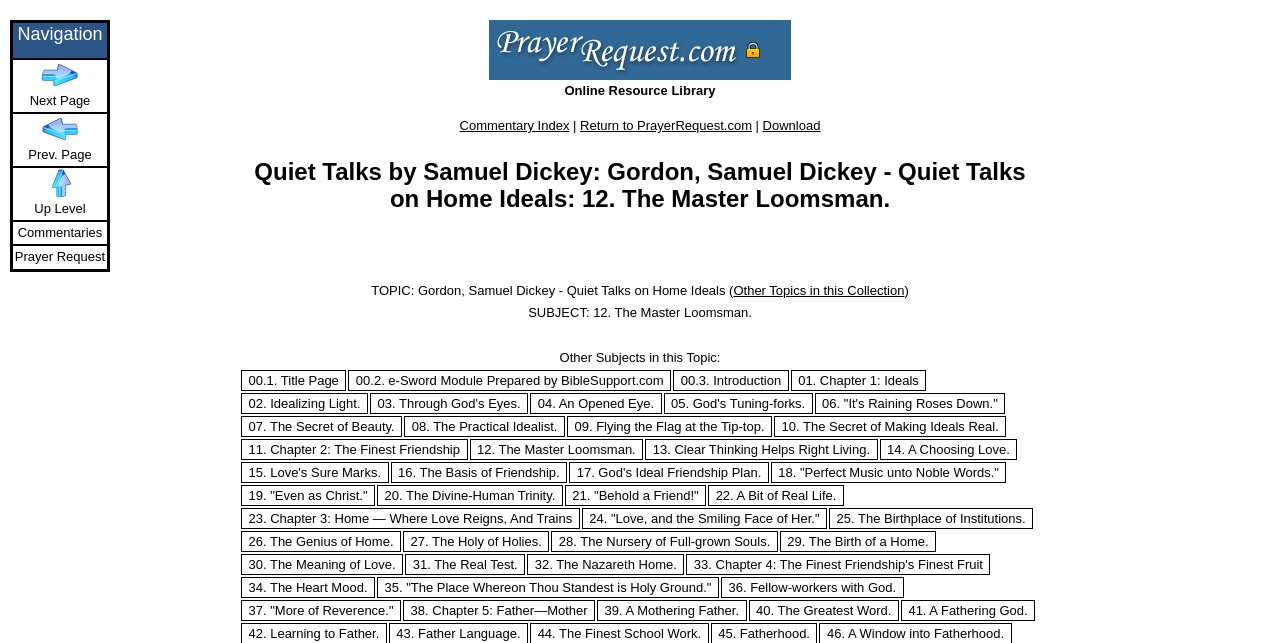Can you find the bounding box coordinates of the area I should click to execute the following instruction: "Download the resource"?

[0.596, 0.184, 0.641, 0.207]